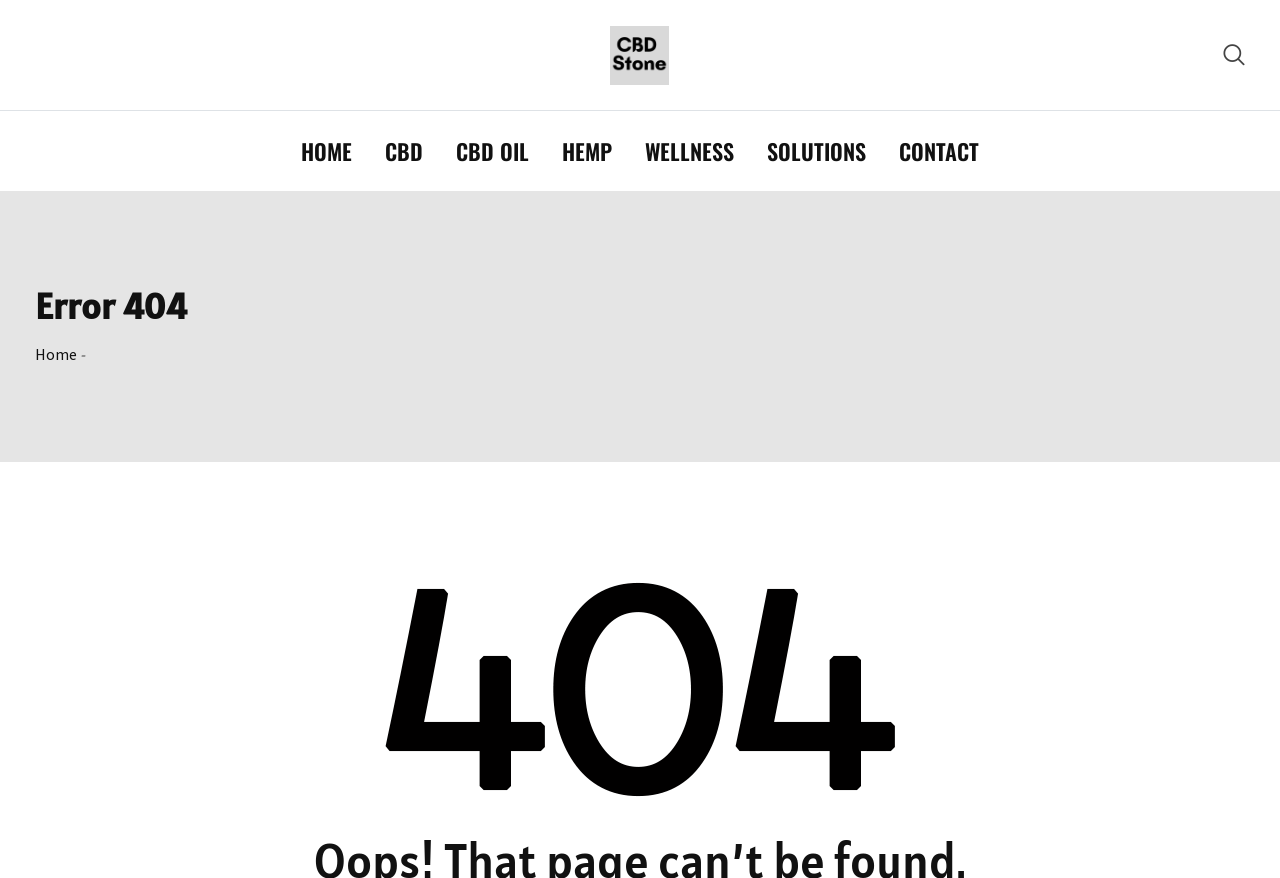Locate the bounding box coordinates of the clickable element to fulfill the following instruction: "explore wellness solutions". Provide the coordinates as four float numbers between 0 and 1 in the format [left, top, right, bottom].

[0.492, 0.126, 0.585, 0.218]